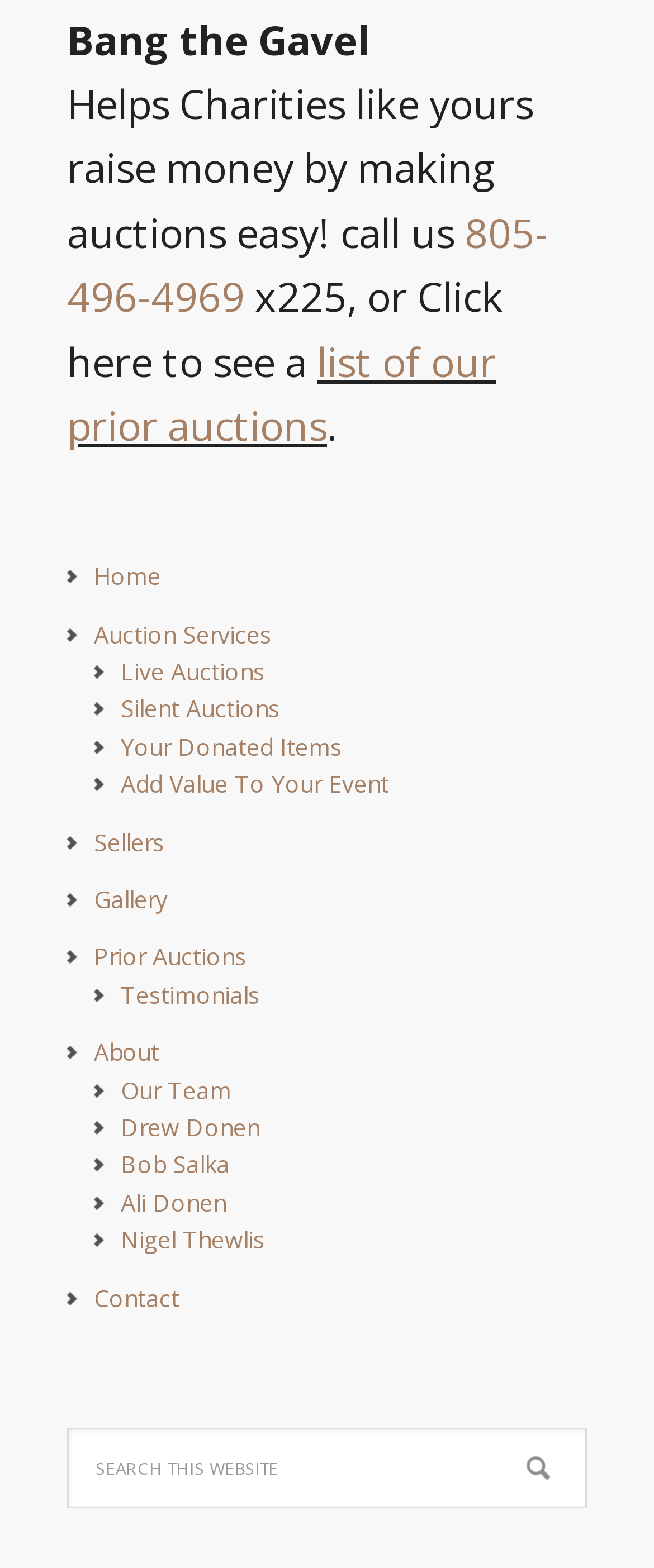Please specify the bounding box coordinates of the region to click in order to perform the following instruction: "Call the phone number".

[0.103, 0.13, 0.838, 0.206]